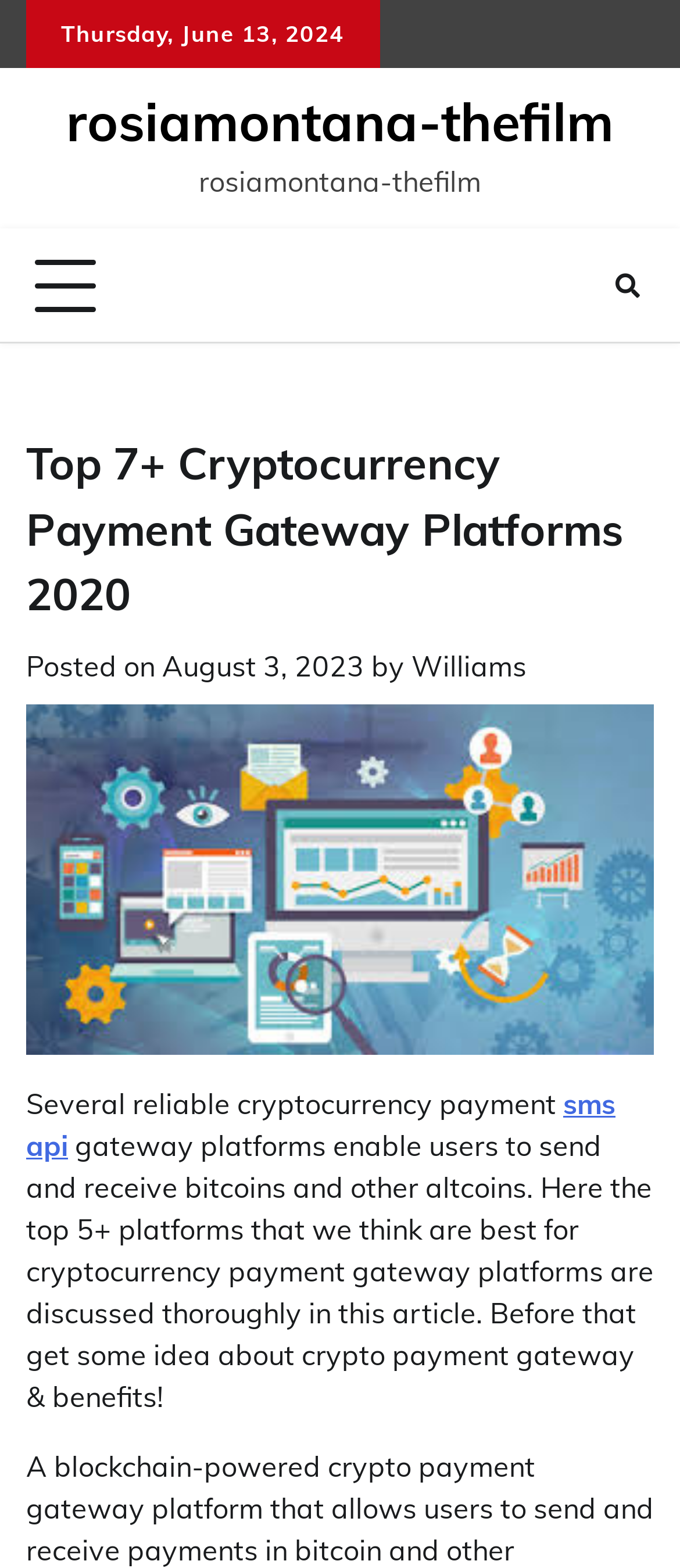What is the topic of the article?
Please answer the question as detailed as possible.

I found the topic of the article by reading the introductory paragraph, which mentions 'cryptocurrency payment sms api gateway platforms' and discusses the top 5+ platforms for cryptocurrency payment gateway platforms.